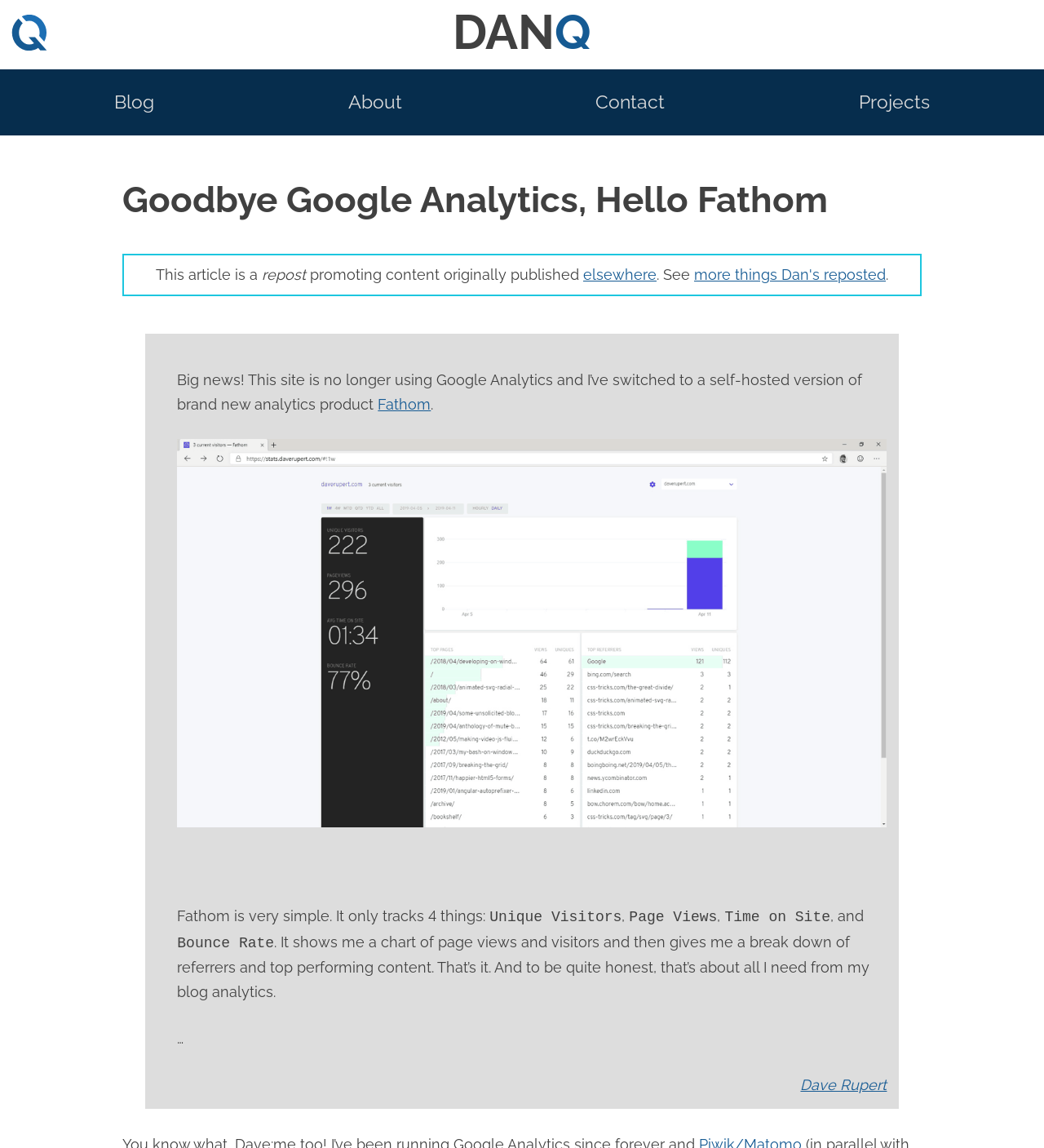Answer the question briefly using a single word or phrase: 
How many things does Fathom track?

4